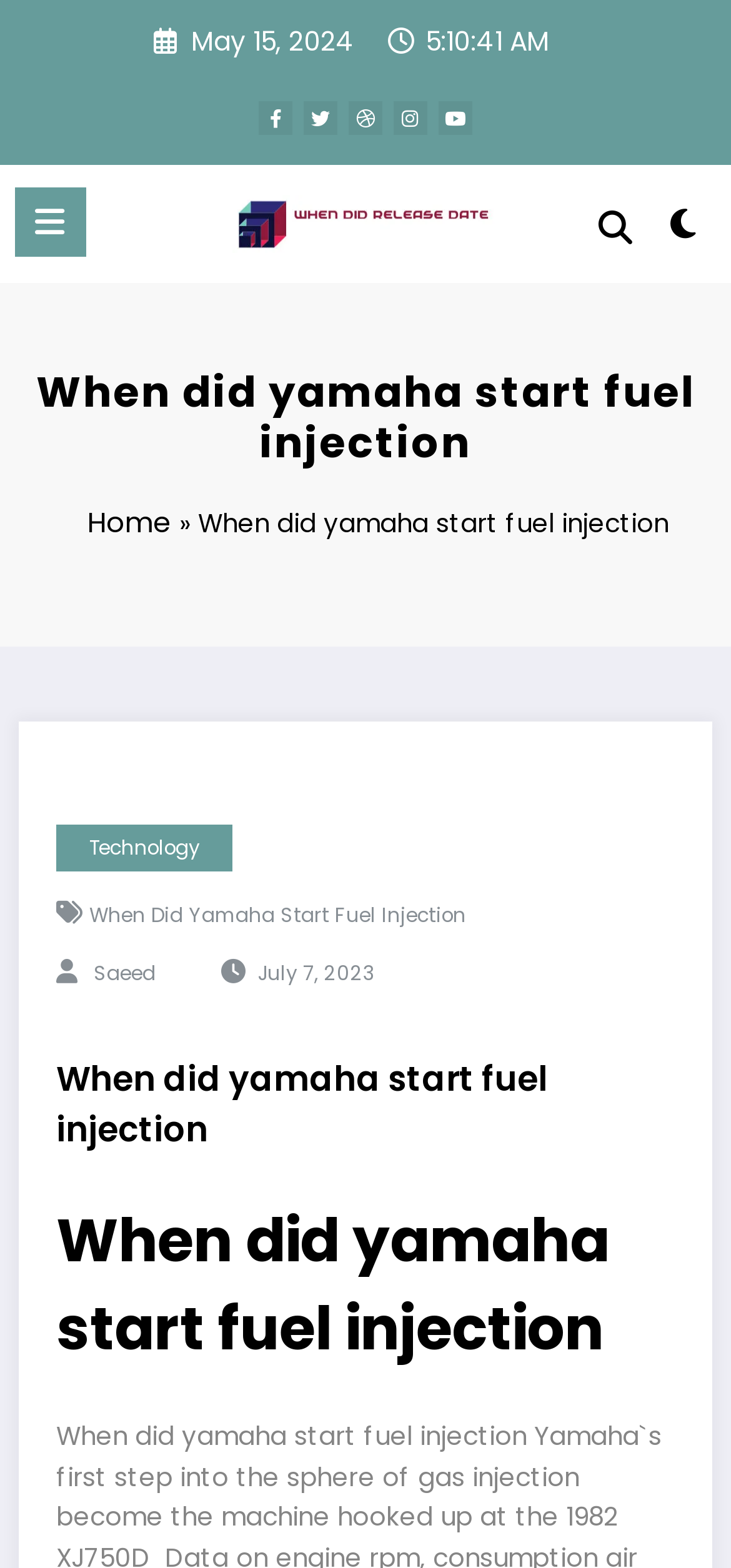What is the release date mentioned in the article?
Use the information from the image to give a detailed answer to the question.

I found the release date by looking at the links below the article title, where it says 'July 7, 2023'.